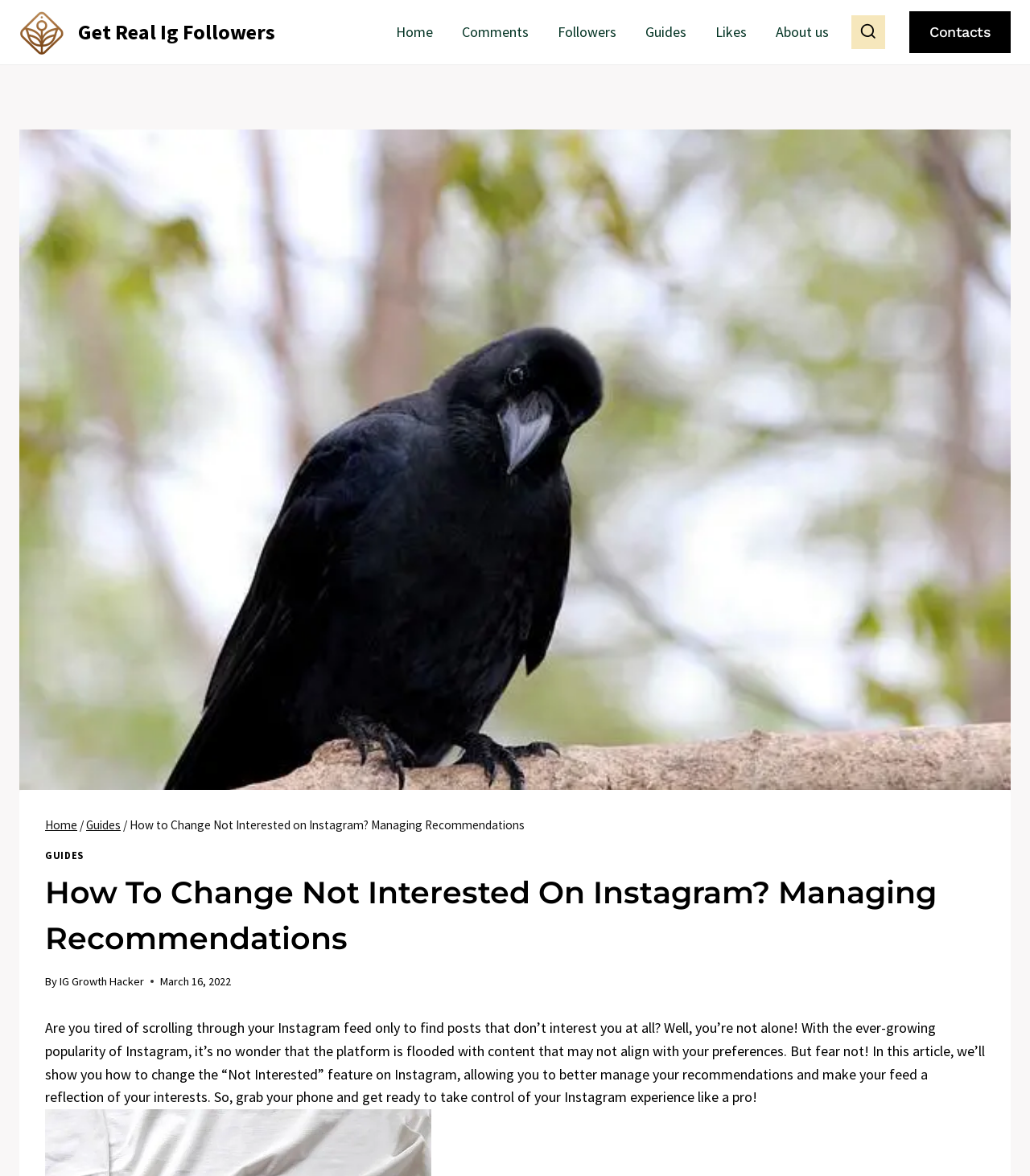Please provide a detailed answer to the question below by examining the image:
When was the article published?

I determined the publication date of the article by looking at the text below the header, which says 'March 16, 2022'. This indicates that the article was published on this date.